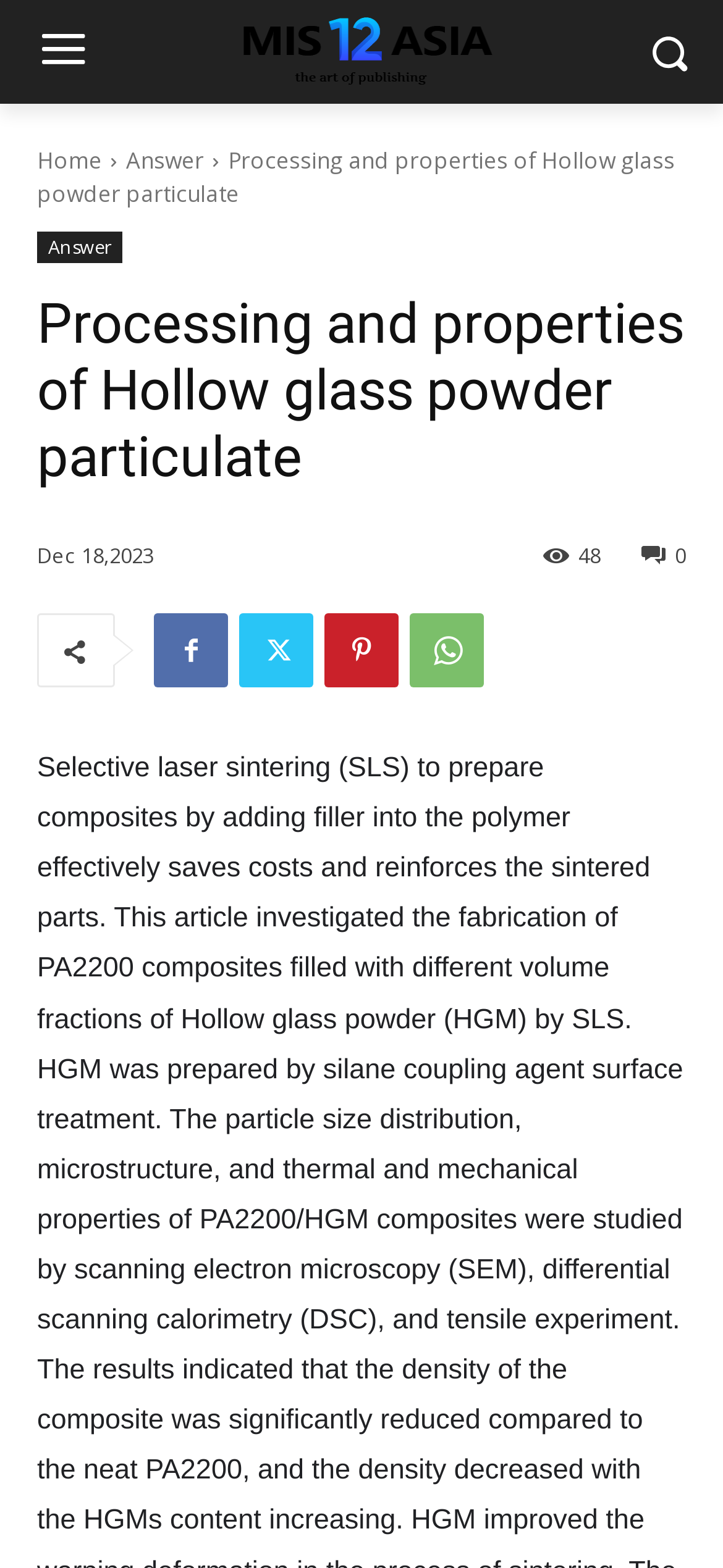Please specify the bounding box coordinates for the clickable region that will help you carry out the instruction: "view comments".

[0.213, 0.391, 0.315, 0.438]